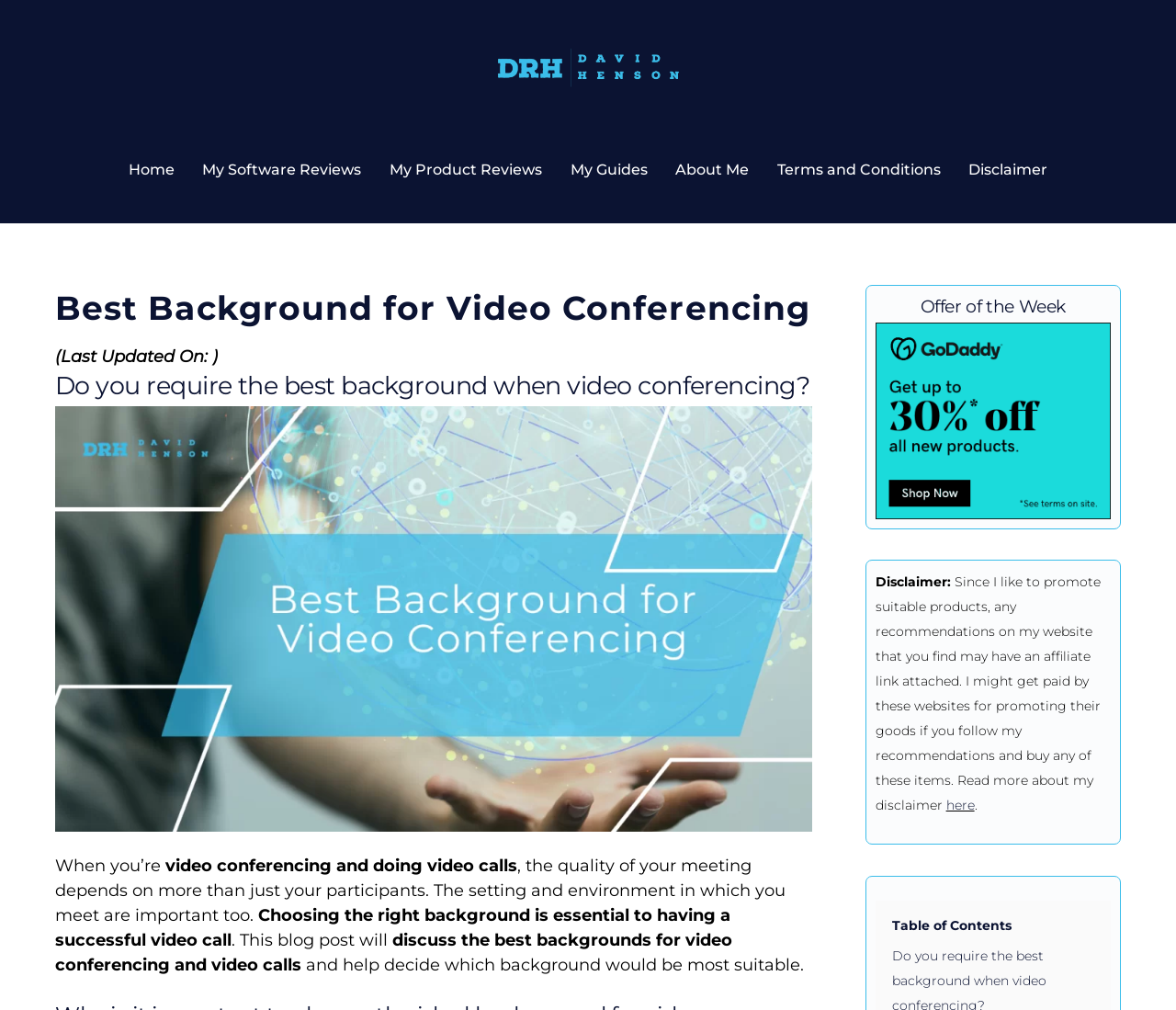Respond to the following question with a brief word or phrase:
What is the purpose of the blog post?

To help choose the right background